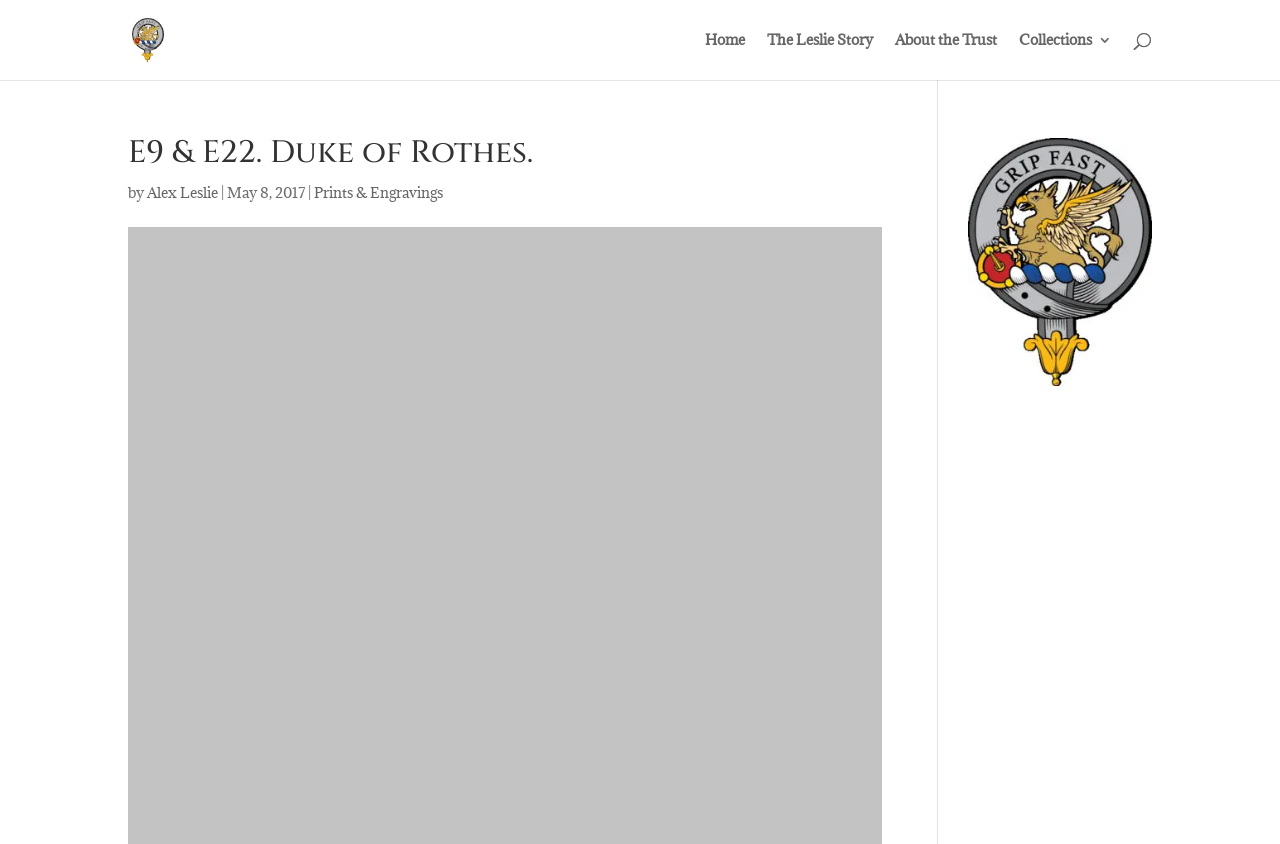Locate the UI element that matches the description By Tanya Bagchi in the webpage screenshot. Return the bounding box coordinates in the format (top-left x, top-left y, bottom-right x, bottom-right y), with values ranging from 0 to 1.

None